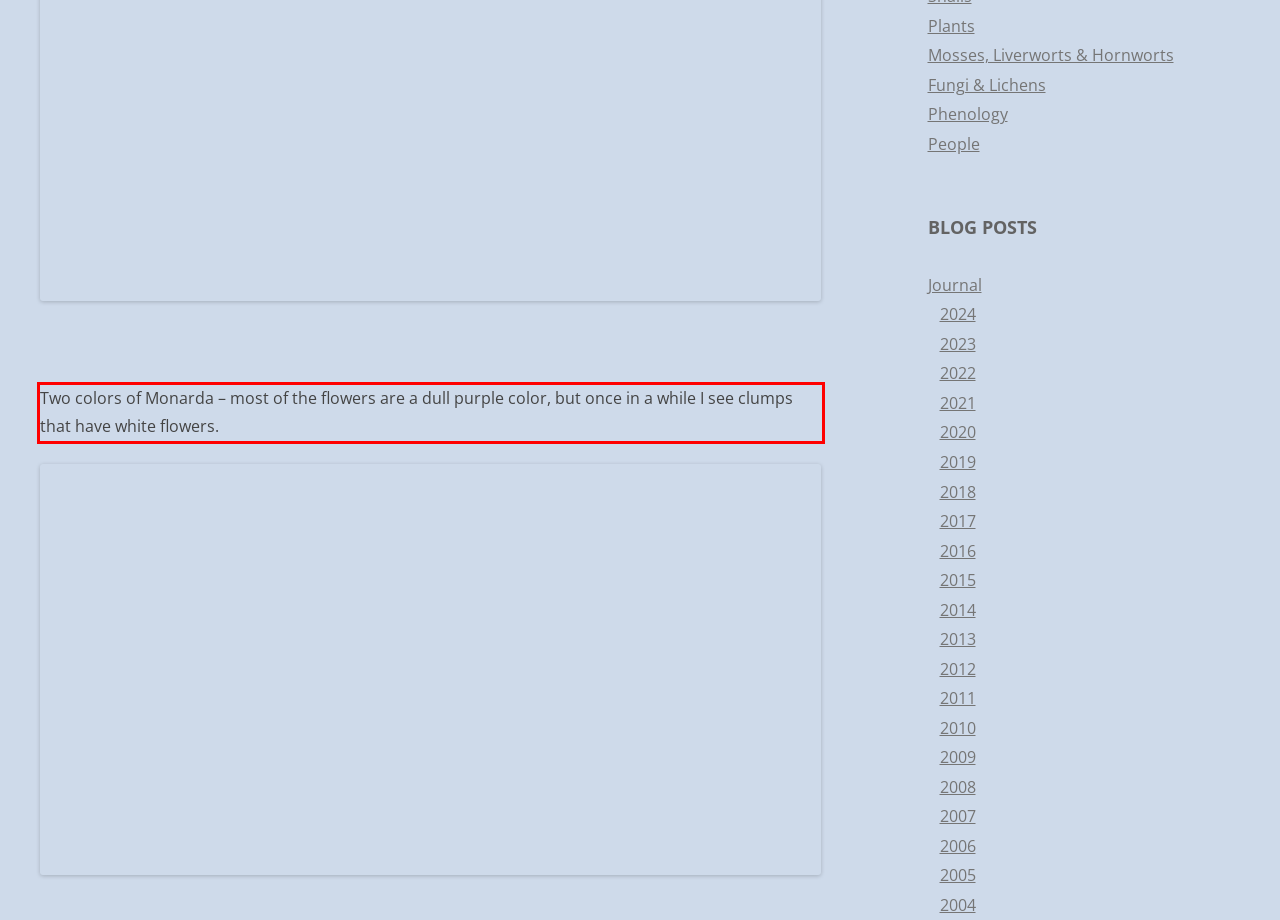Given a webpage screenshot with a red bounding box, perform OCR to read and deliver the text enclosed by the red bounding box.

Two colors of Monarda – most of the flowers are a dull purple color, but once in a while I see clumps that have white flowers.